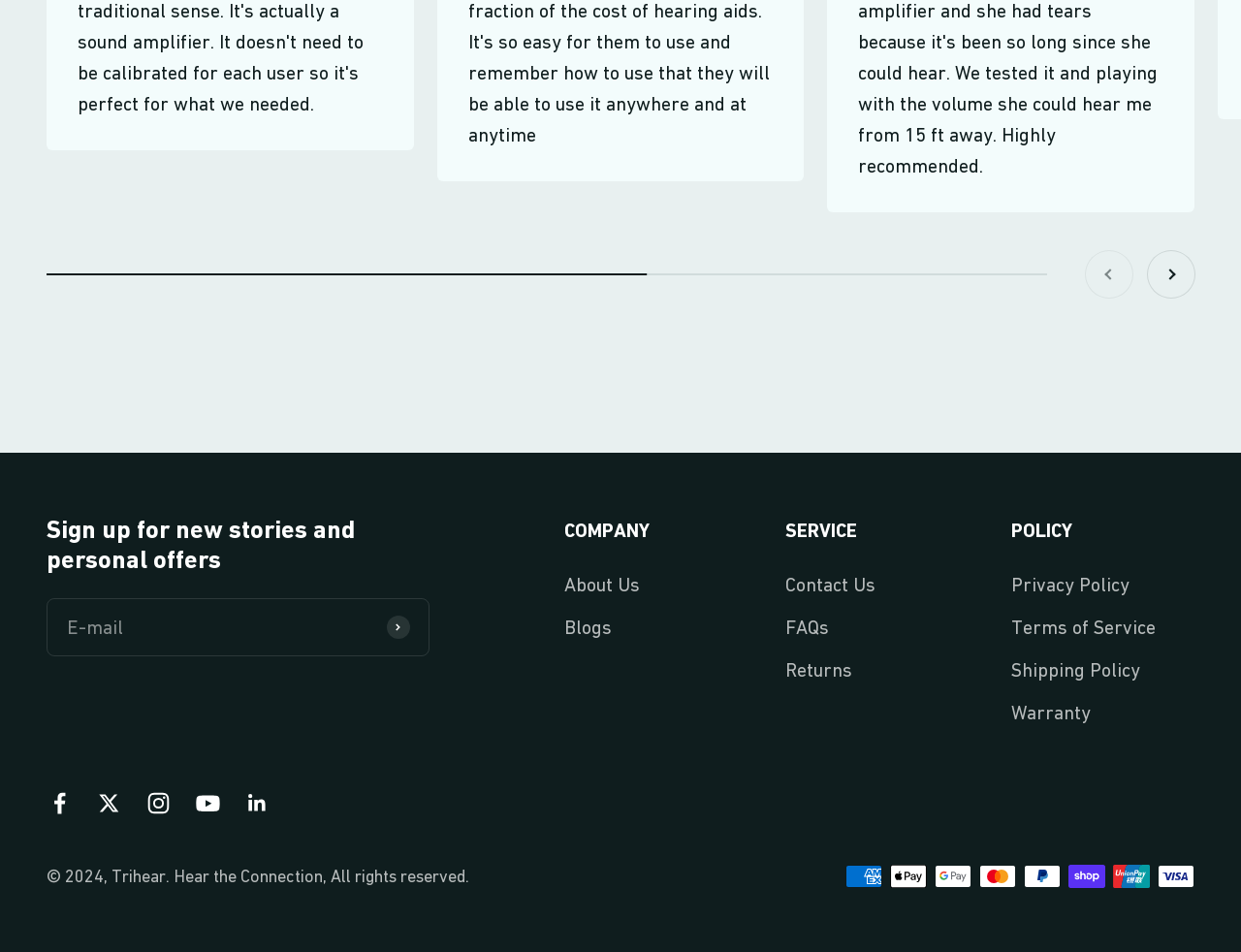Find the UI element described as: "parent_node: E-mail name="contact[email]" placeholder=""" and predict its bounding box coordinates. Ensure the coordinates are four float numbers between 0 and 1, [left, top, right, bottom].

[0.038, 0.628, 0.346, 0.689]